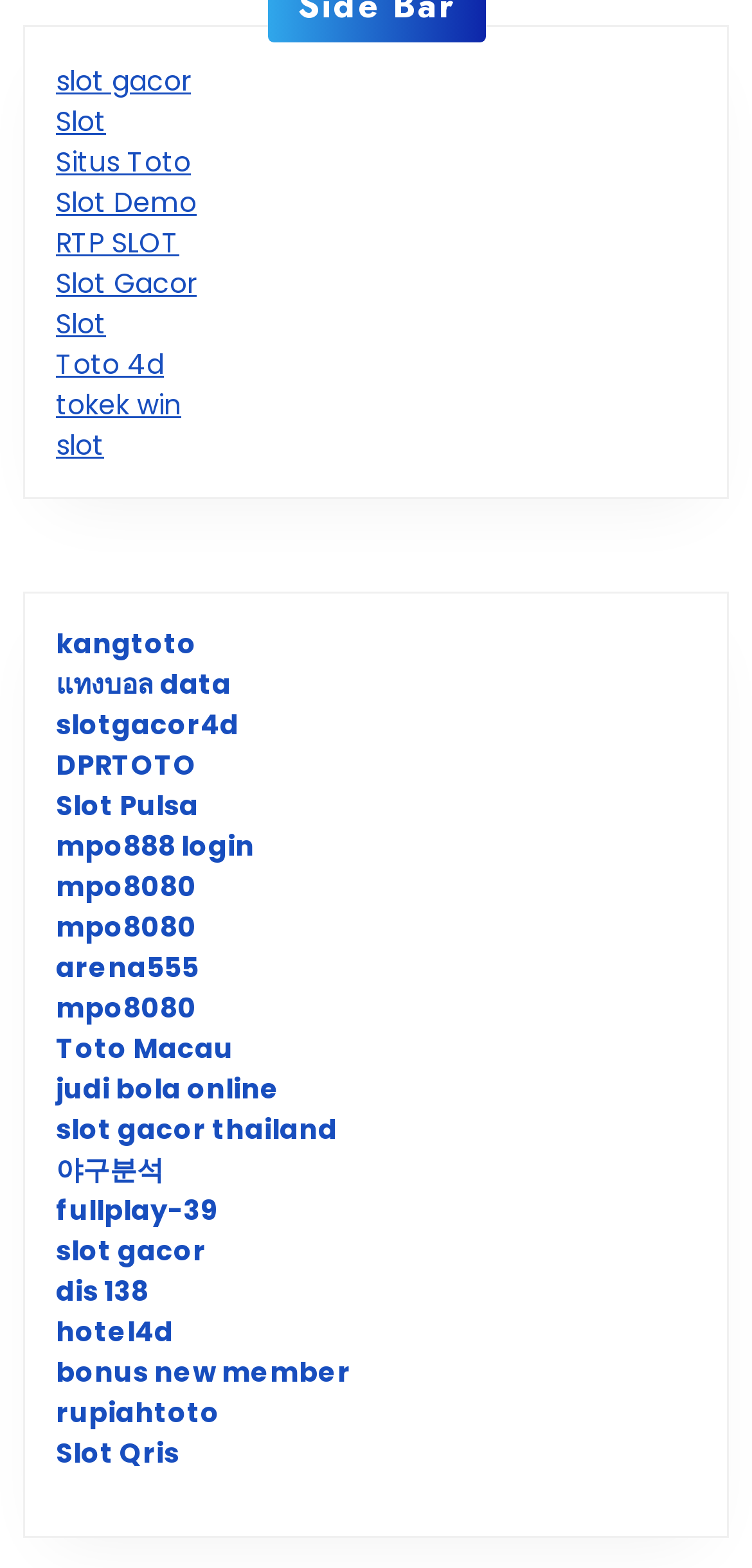Could you locate the bounding box coordinates for the section that should be clicked to accomplish this task: "Click on Slot Gacor".

[0.074, 0.169, 0.262, 0.193]